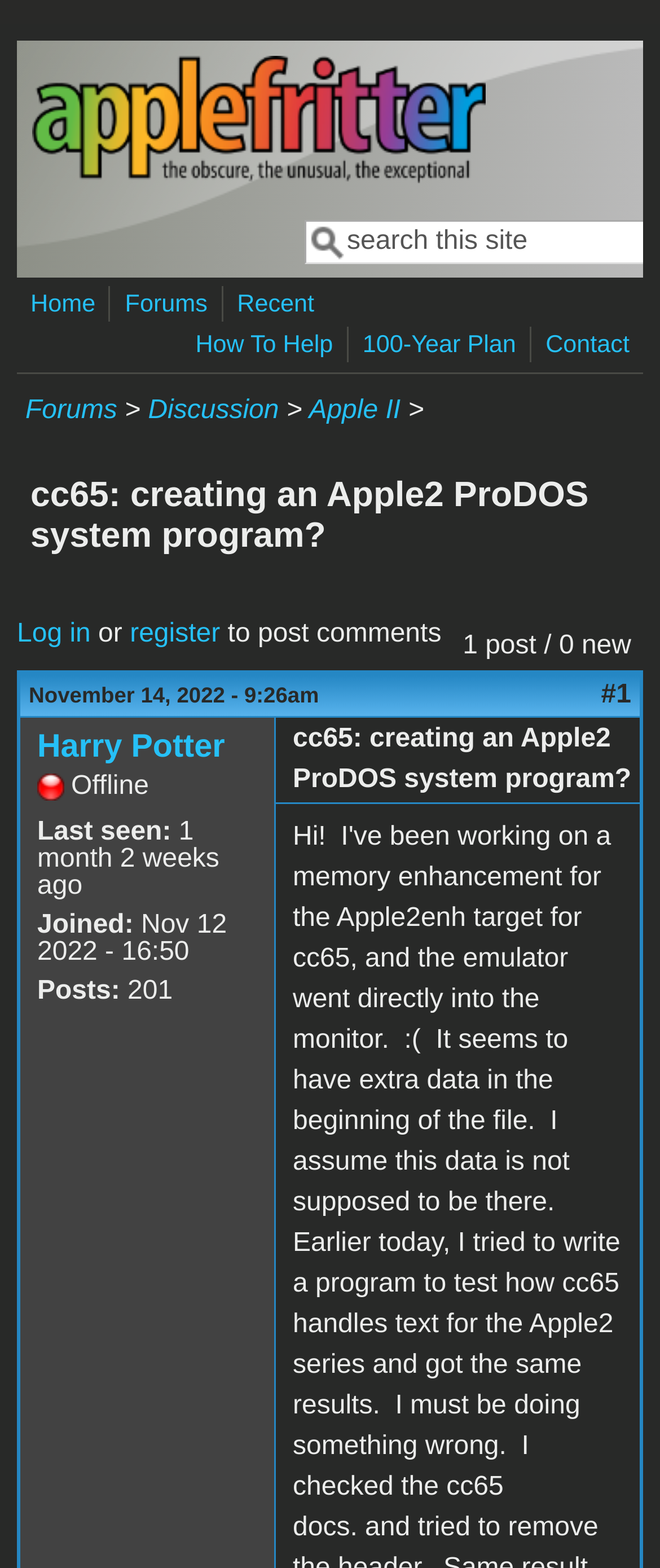Please determine the primary heading and provide its text.

cc65: creating an Apple2 ProDOS system program?